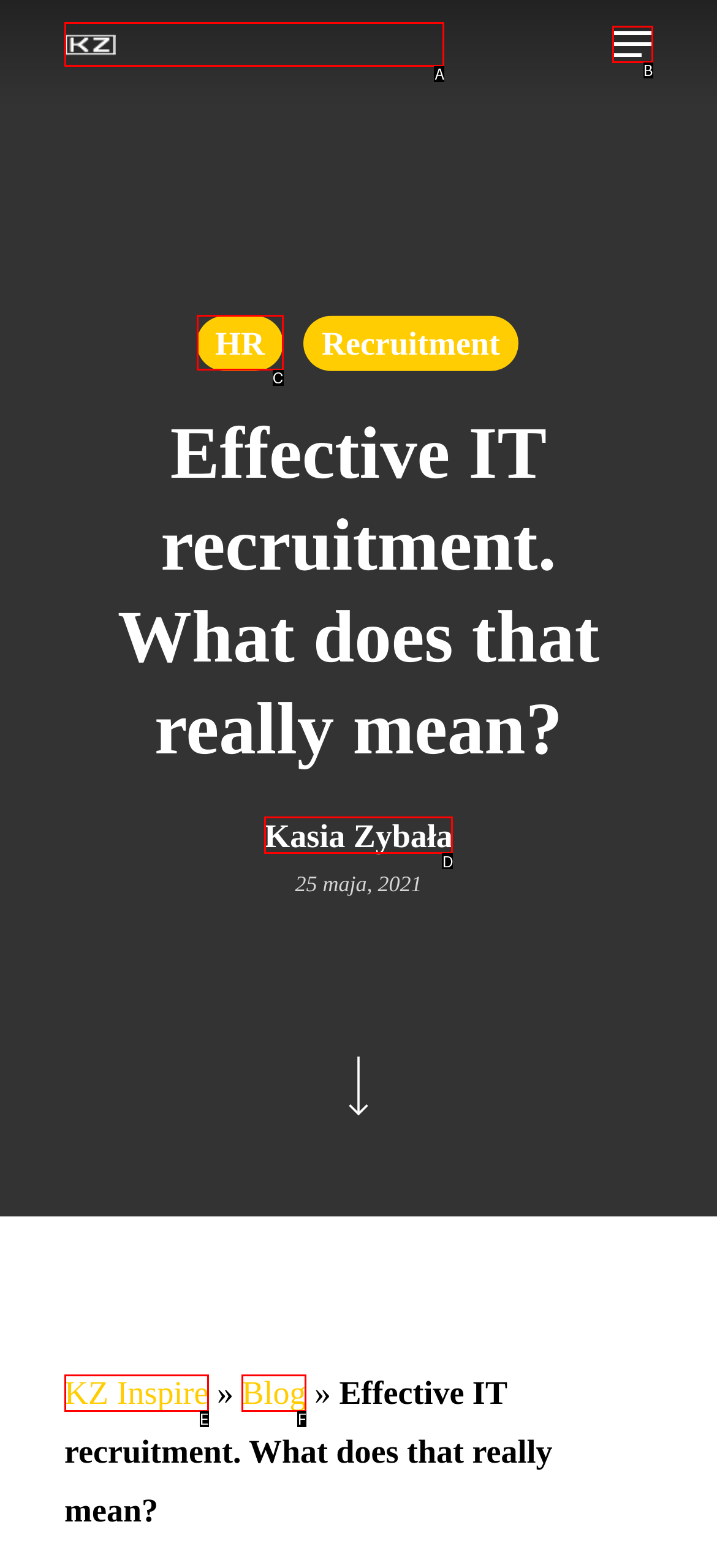Identify the HTML element that corresponds to the description: alt="KZ INSPIRE" Provide the letter of the matching option directly from the choices.

A